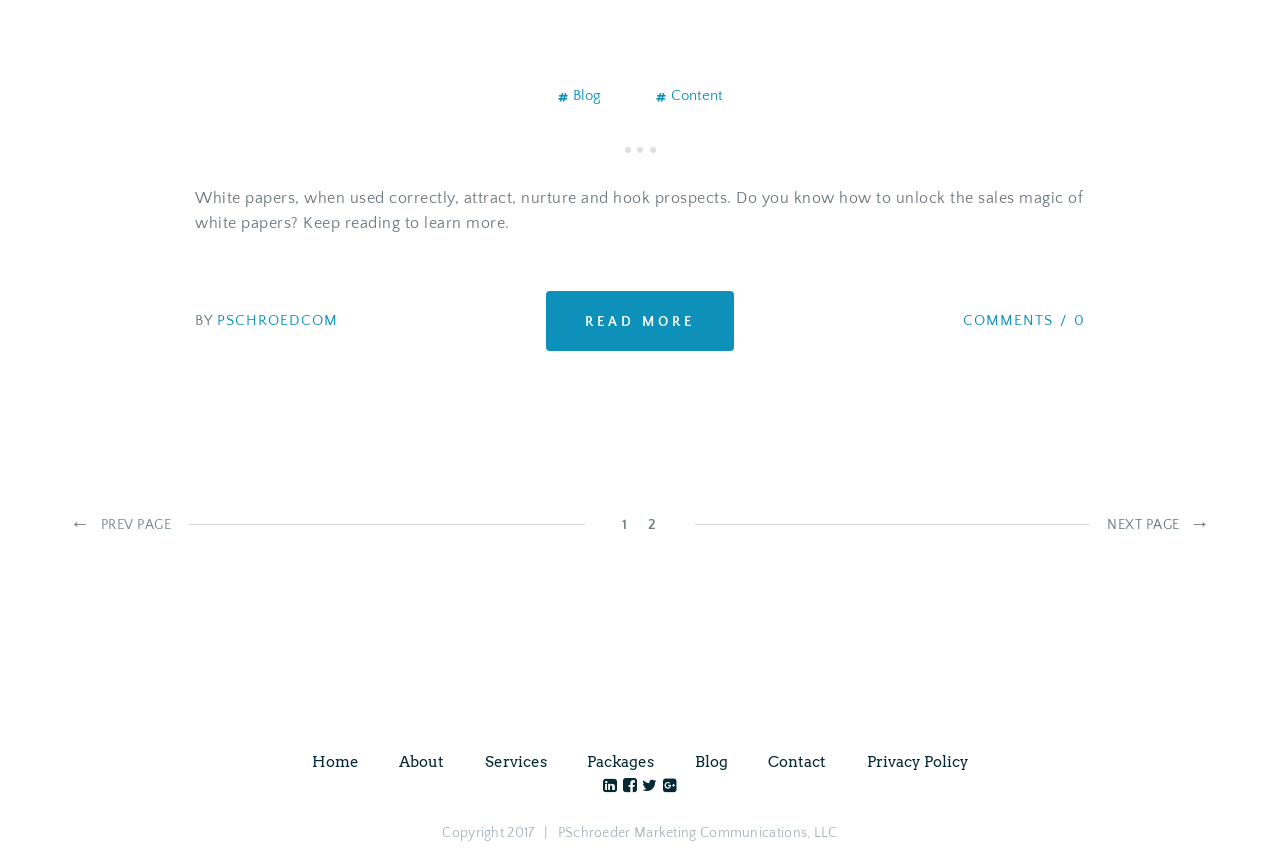What is the topic of the current article?
Please provide a comprehensive answer based on the visual information in the image.

The topic of the current article can be determined by reading the static text element with ID 336, which says 'White papers, when used correctly, attract, nurture and hook prospects. Do you know how to unlock the sales magic of white papers? Keep reading to learn more.' This text suggests that the article is about the effective use of white papers.